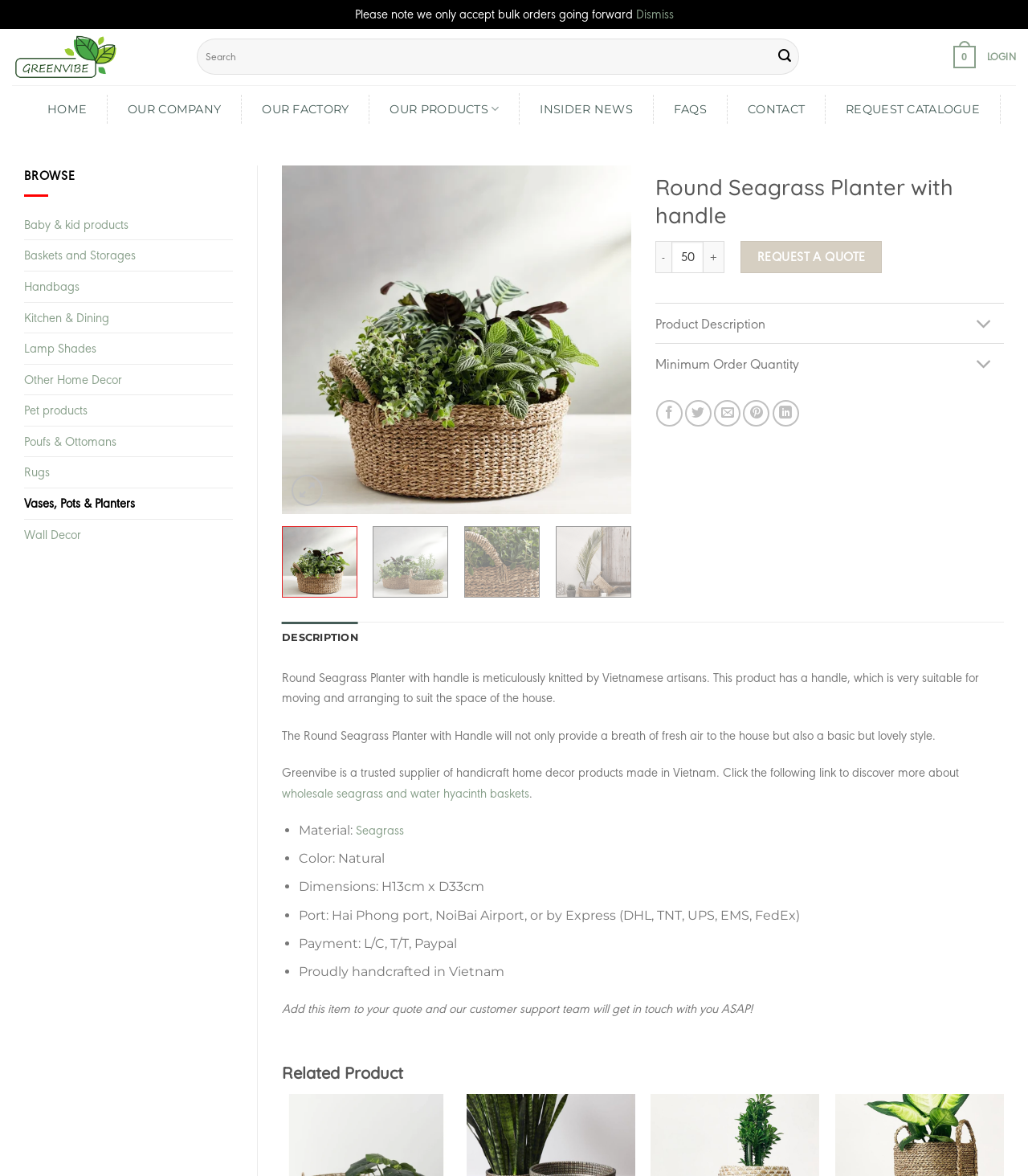Return the bounding box coordinates of the UI element that corresponds to this description: "Baskets and Storages". The coordinates must be given as four float numbers in the range of 0 and 1, [left, top, right, bottom].

[0.023, 0.204, 0.227, 0.23]